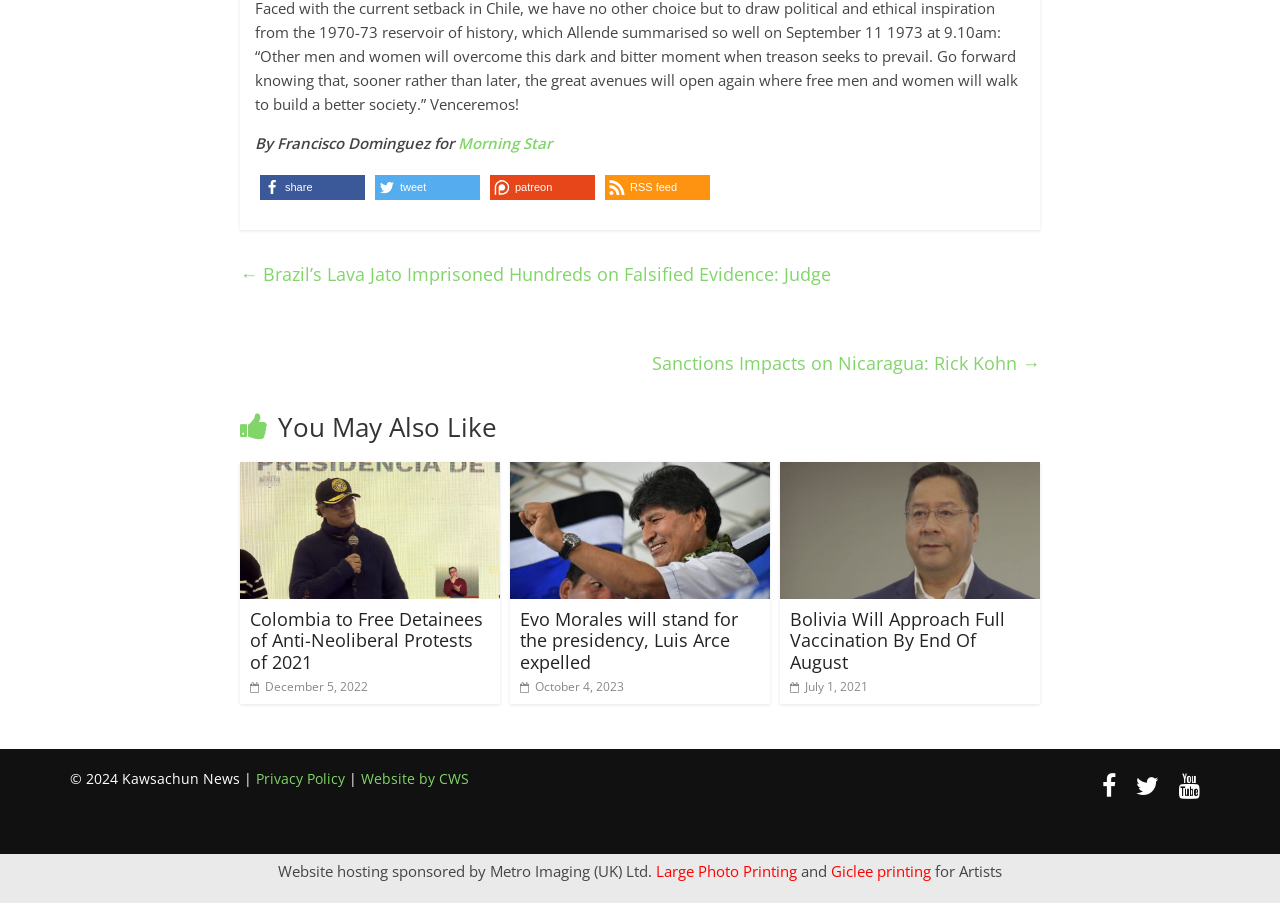Please provide a detailed answer to the question below by examining the image:
How many social media sharing buttons are there?

I counted the number of social media sharing buttons on the webpage, which are 'Share on Facebook', 'Share on Twitter', 'Become a patron!', and 'RSS feed'. Therefore, there are 4 social media sharing buttons.